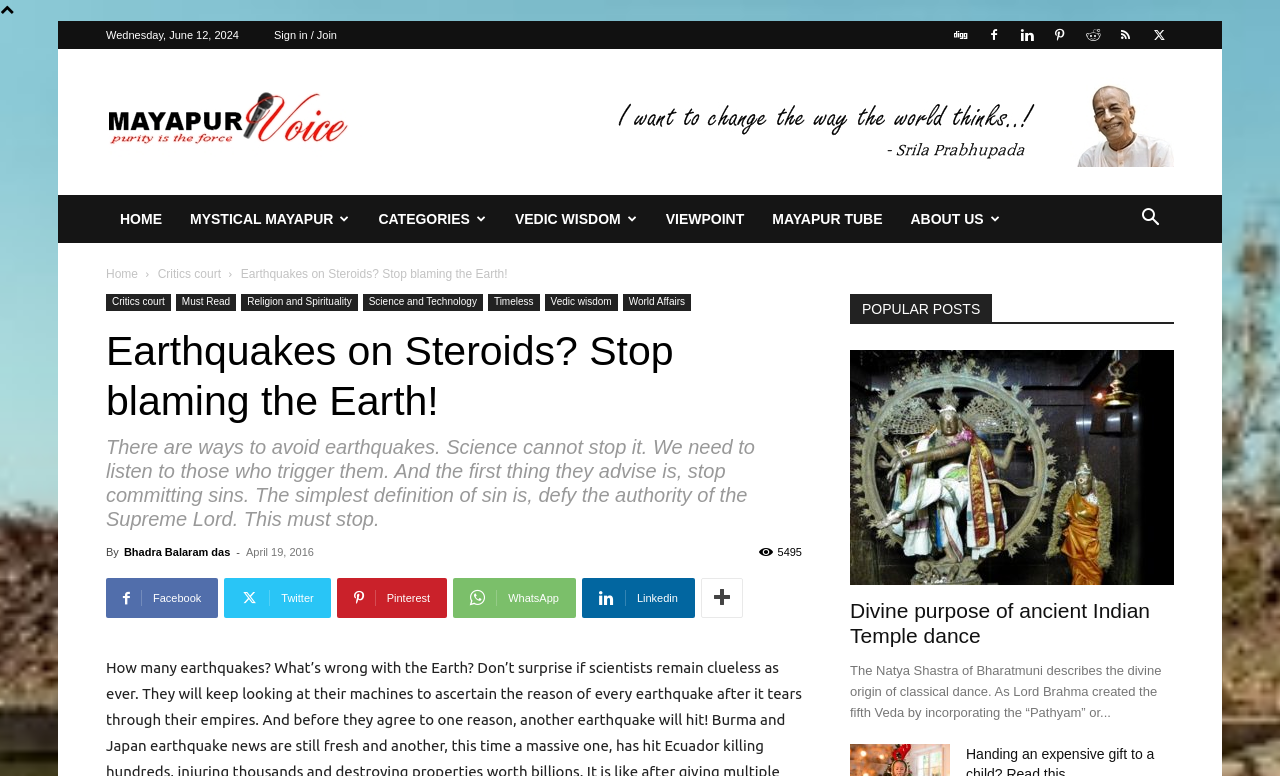Locate the bounding box coordinates of the element that should be clicked to fulfill the instruction: "Read the article 'Nataraja as source of Indian temple dance'".

[0.664, 0.451, 0.917, 0.754]